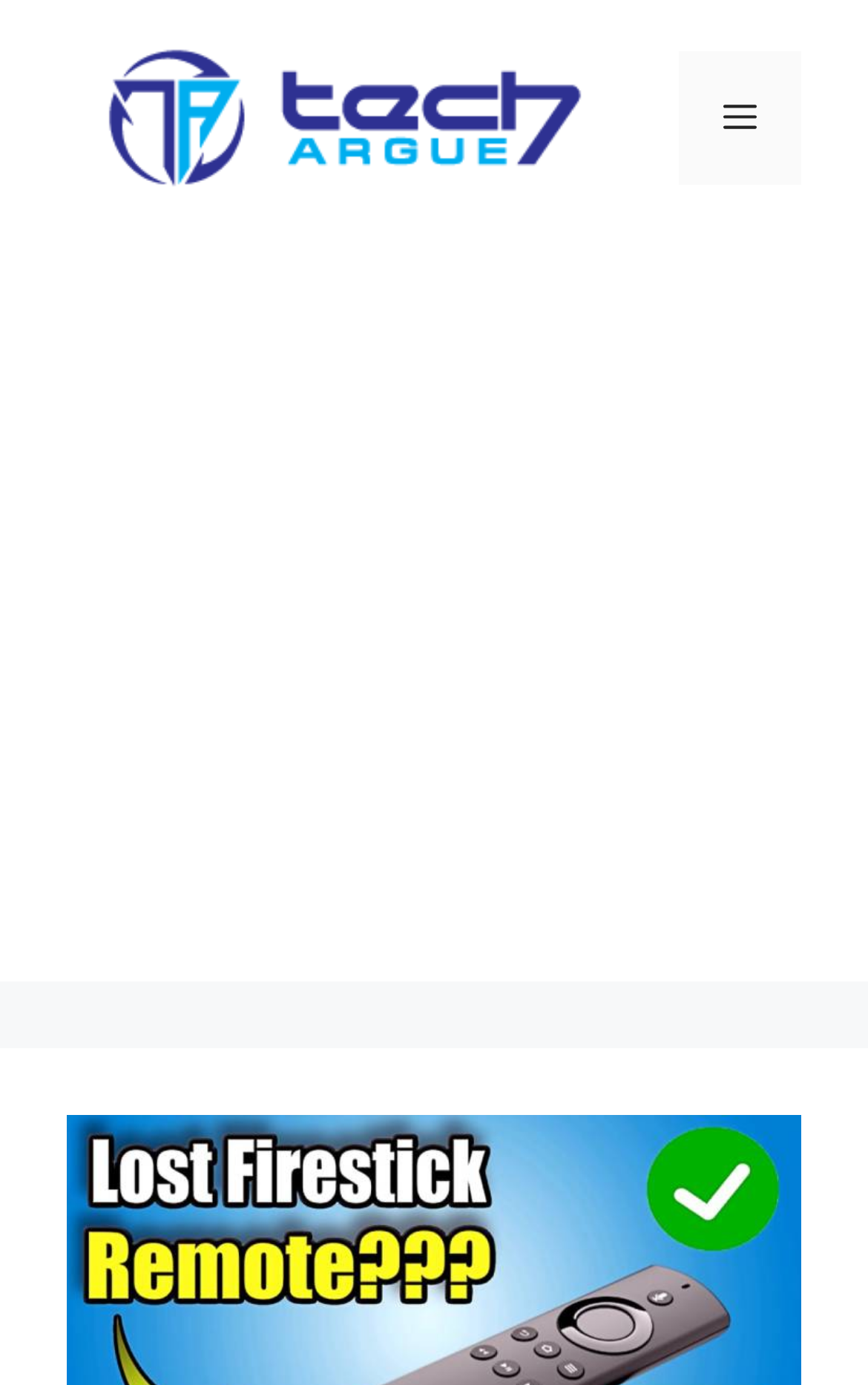Please give a one-word or short phrase response to the following question: 
What is the purpose of the button on the top right?

Menu